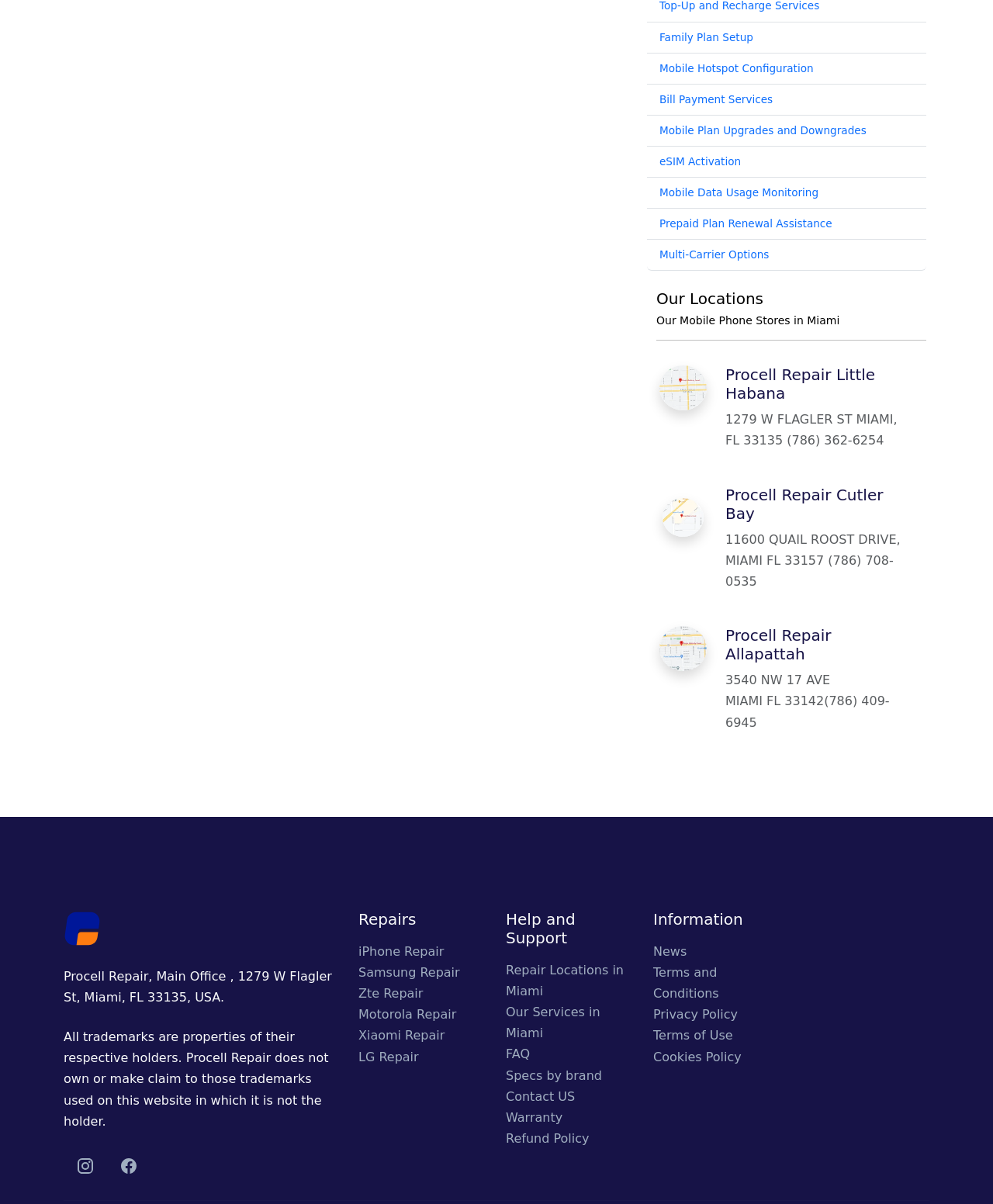Please locate the clickable area by providing the bounding box coordinates to follow this instruction: "Learn about iPhone Repair".

[0.361, 0.784, 0.447, 0.796]